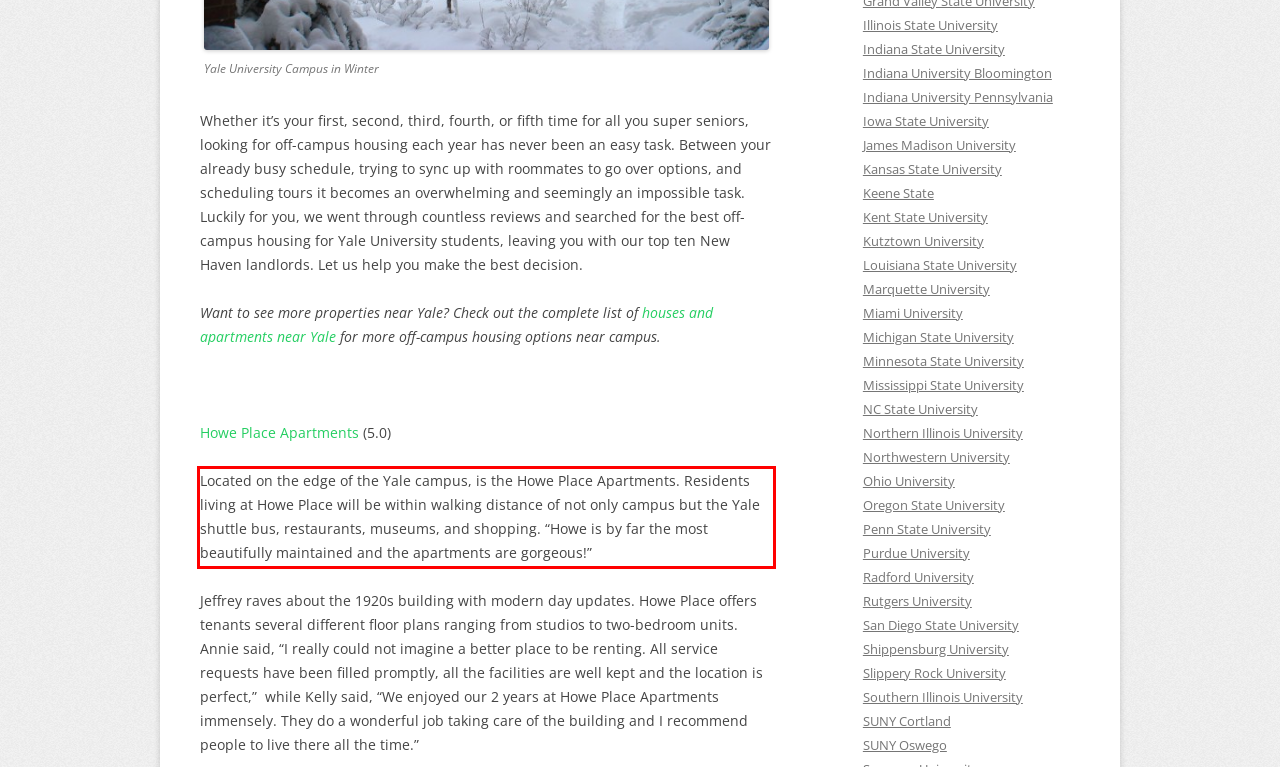You have a screenshot of a webpage, and there is a red bounding box around a UI element. Utilize OCR to extract the text within this red bounding box.

Located on the edge of the Yale campus, is the Howe Place Apartments. Residents living at Howe Place will be within walking distance of not only campus but the Yale shuttle bus, restaurants, museums, and shopping. “Howe is by far the most beautifully maintained and the apartments are gorgeous!”